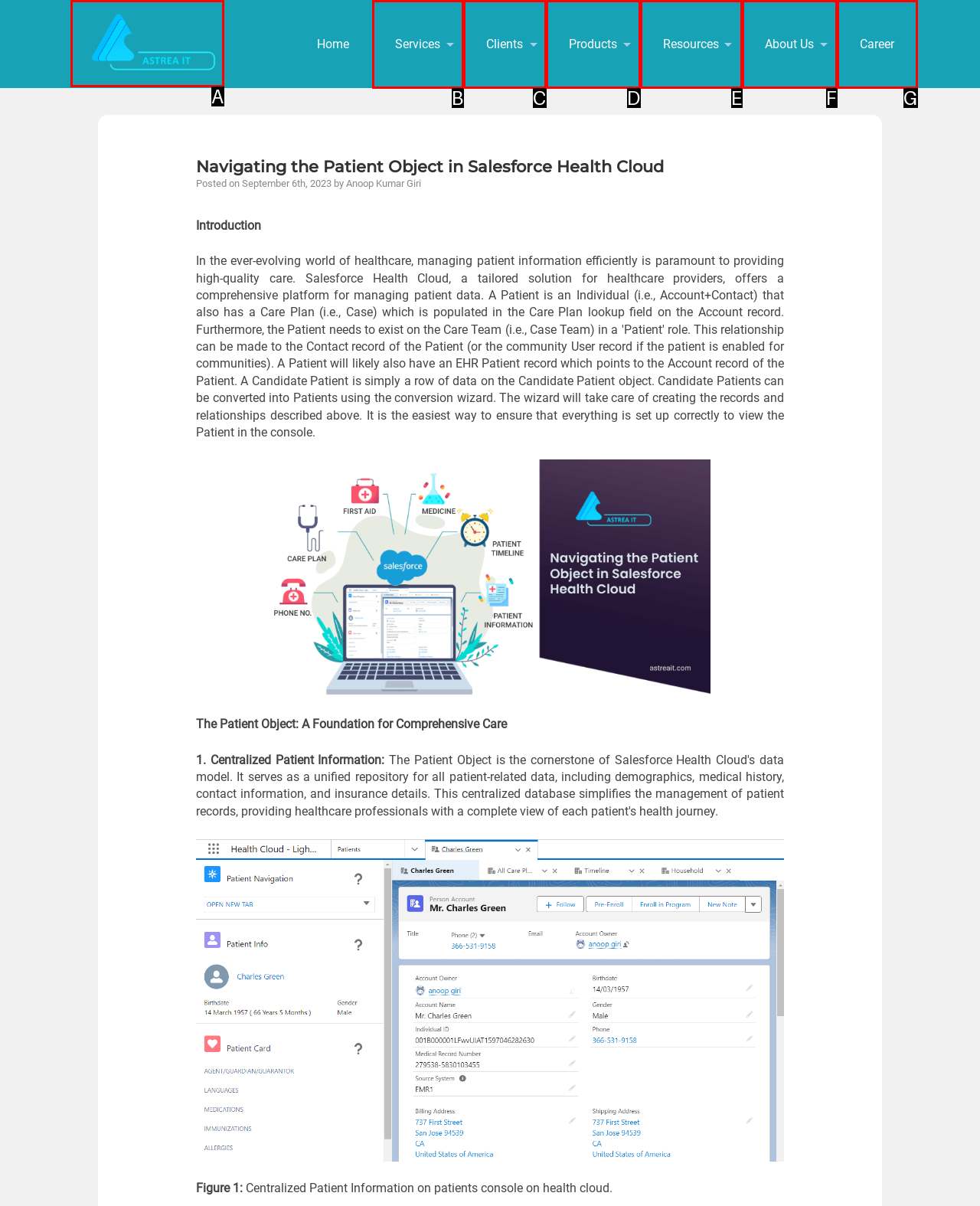Choose the option that aligns with the description: title="ASTREA IT"
Respond with the letter of the chosen option directly.

A